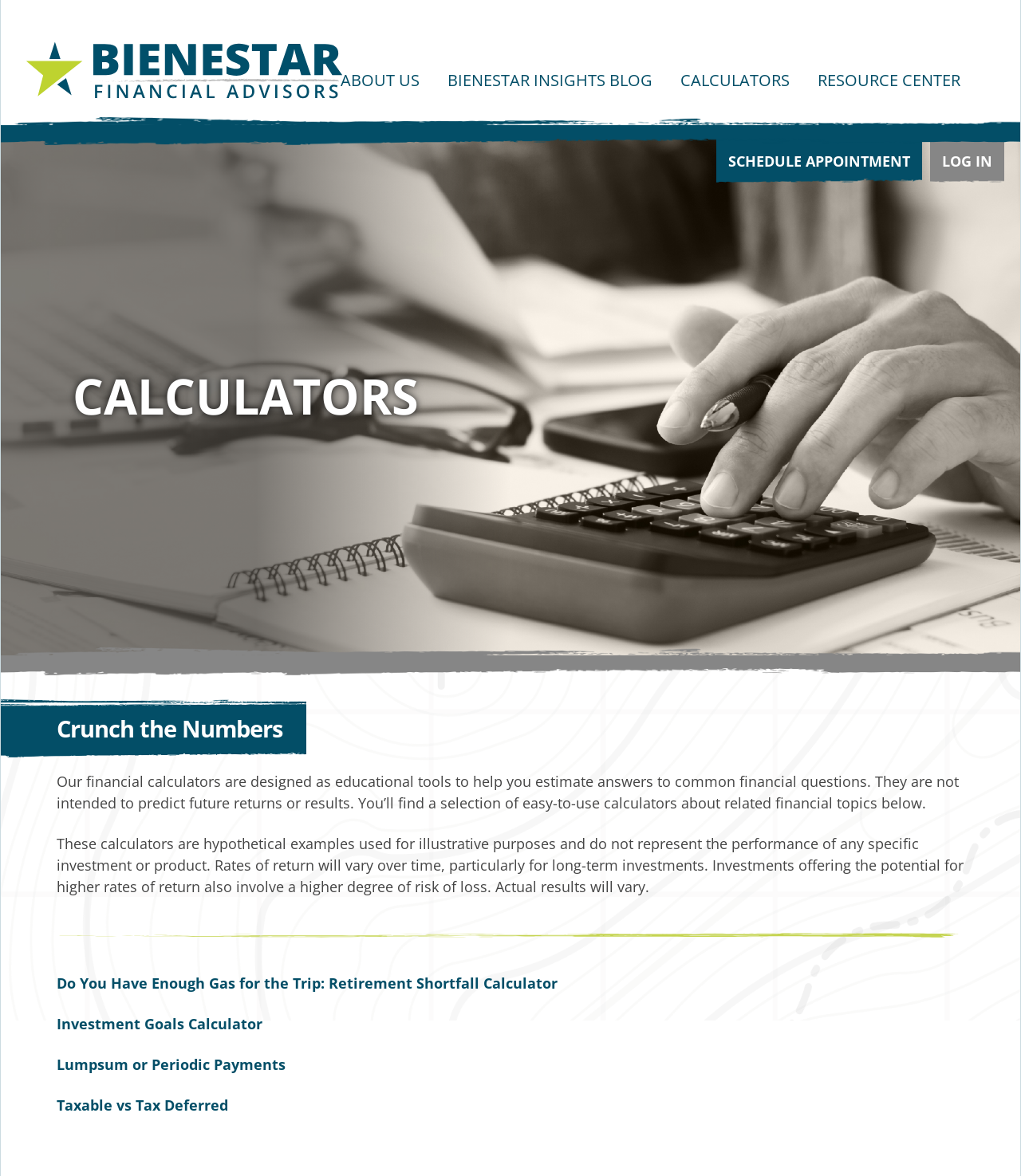Specify the bounding box coordinates of the element's area that should be clicked to execute the given instruction: "Read the blog". The coordinates should be four float numbers between 0 and 1, i.e., [left, top, right, bottom].

[0.427, 0.051, 0.651, 0.086]